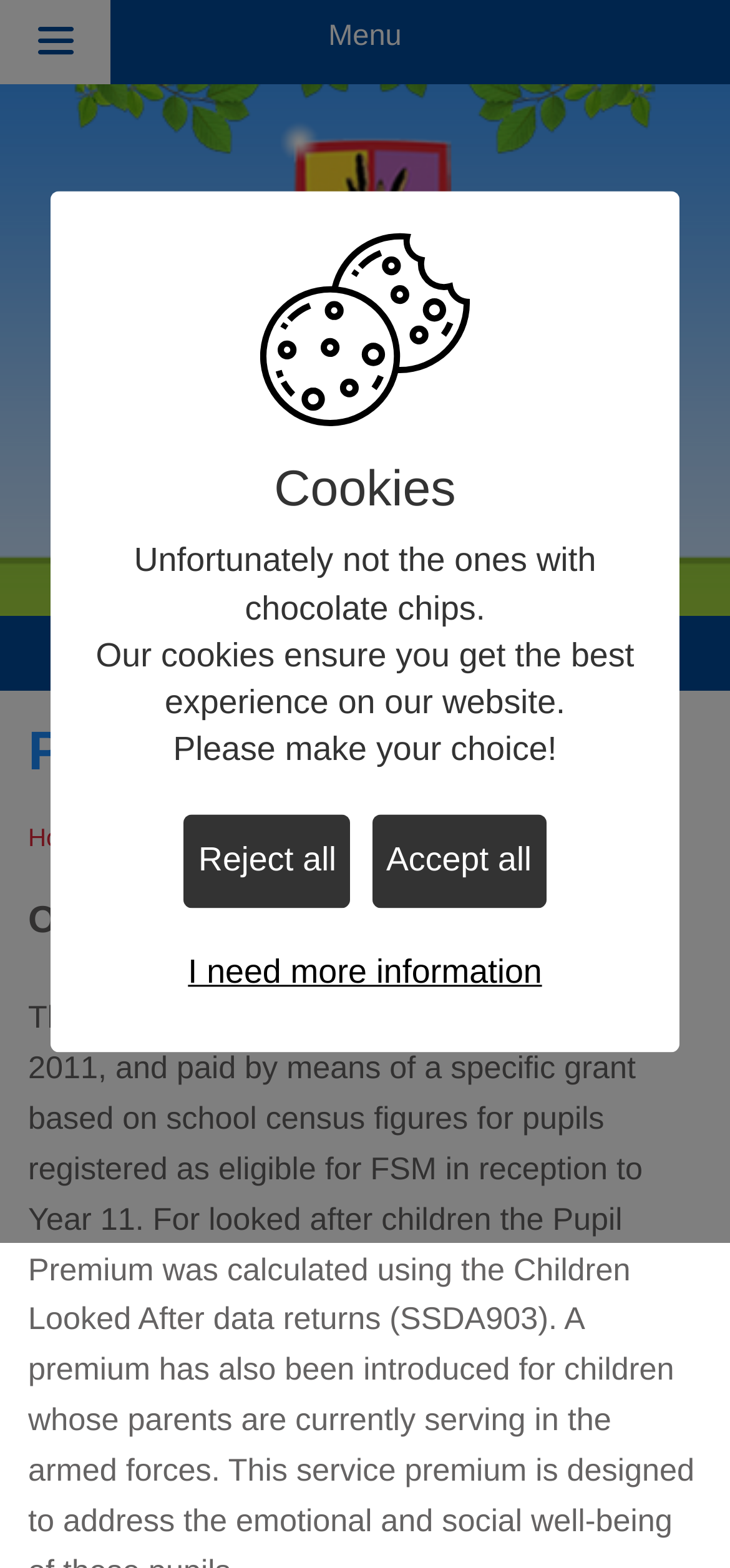Please determine the bounding box coordinates of the element's region to click in order to carry out the following instruction: "Call the office". The coordinates should be four float numbers between 0 and 1, i.e., [left, top, right, bottom].

None